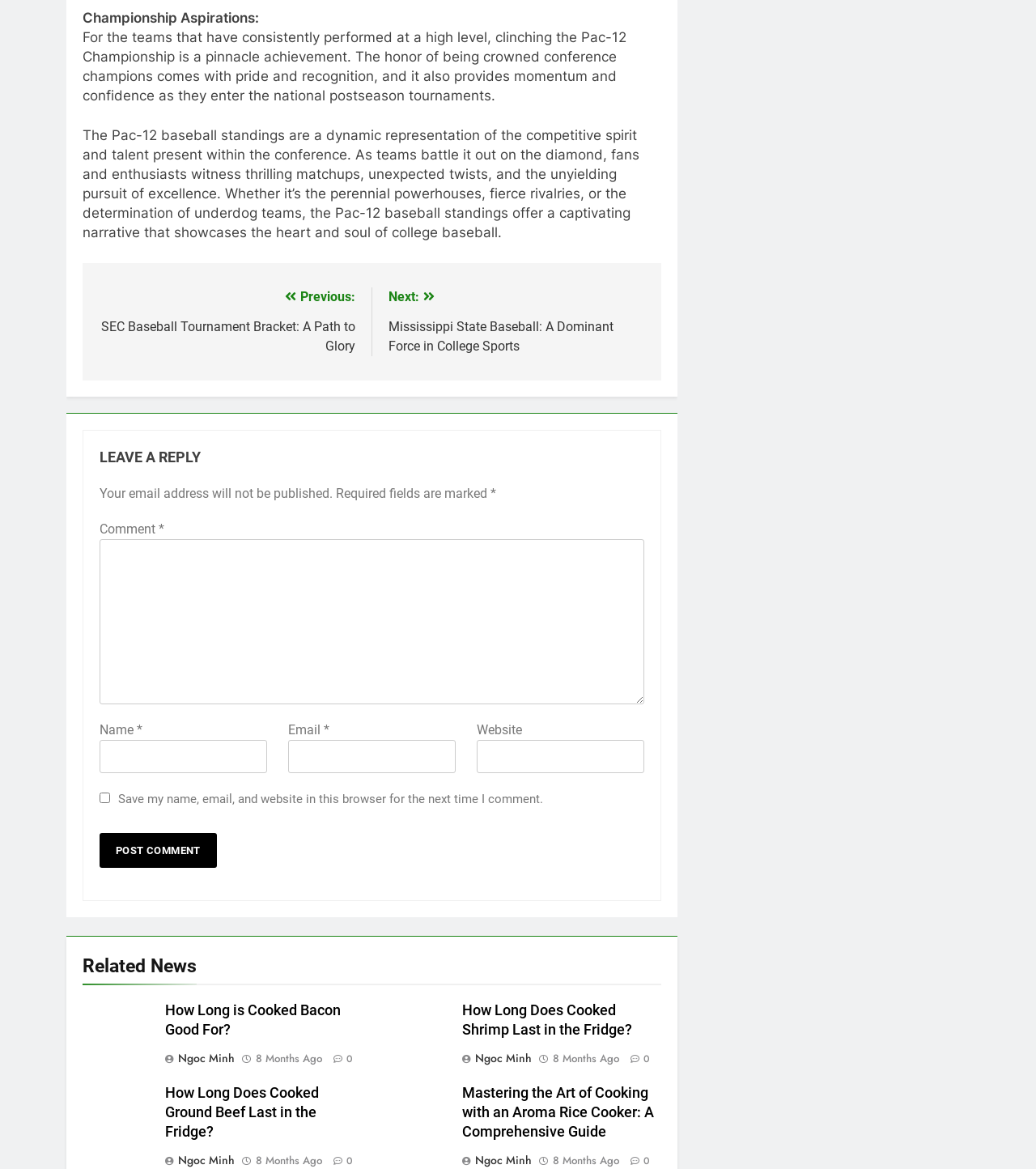Please identify the bounding box coordinates of the element on the webpage that should be clicked to follow this instruction: "Click the 'How Long is Cooked Bacon Good For?' link". The bounding box coordinates should be given as four float numbers between 0 and 1, formatted as [left, top, right, bottom].

[0.159, 0.858, 0.329, 0.888]